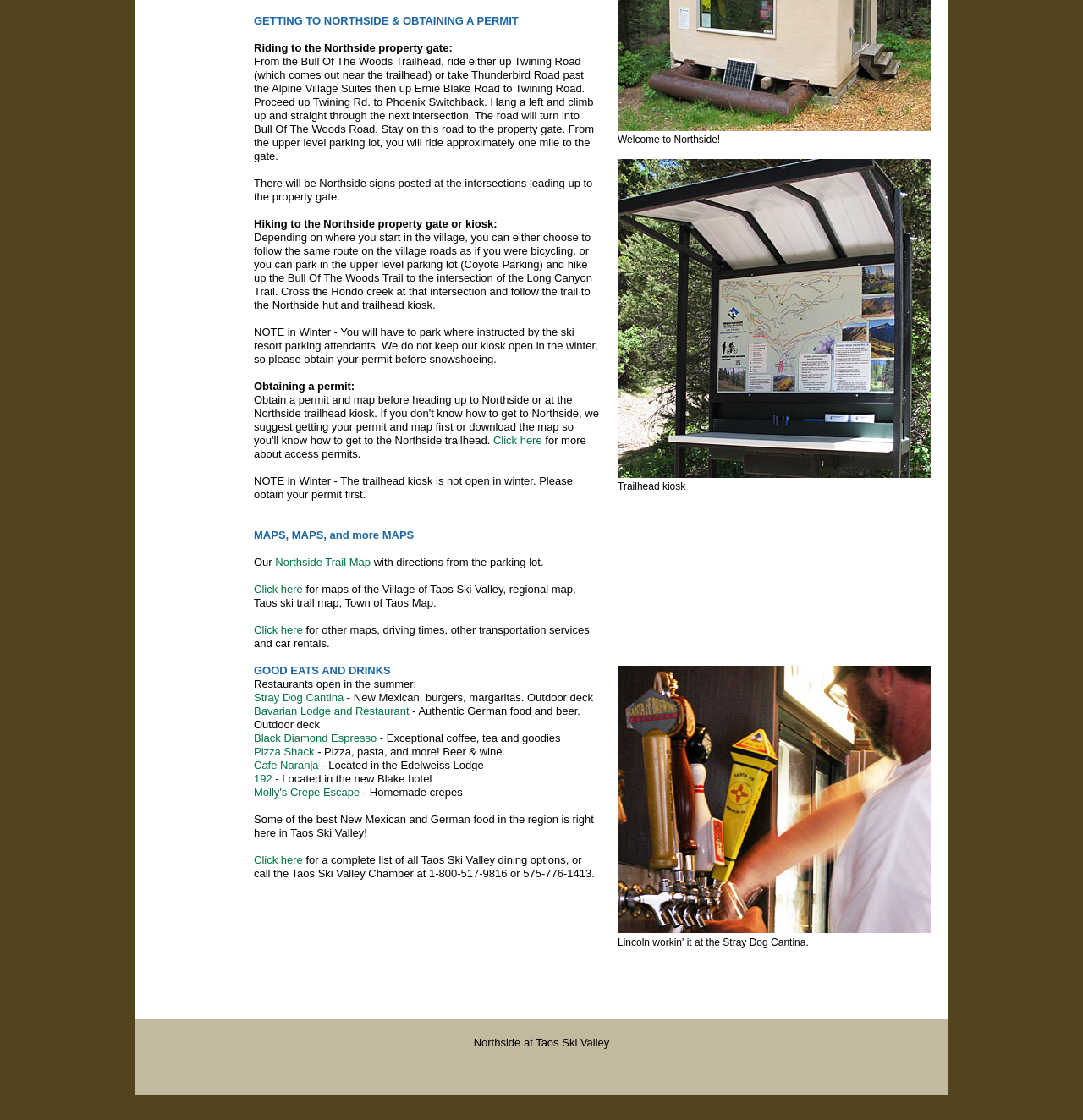Locate the UI element described as follows: "www.philippineairlines.com". Return the bounding box coordinates as four float numbers between 0 and 1 in the order [left, top, right, bottom].

None